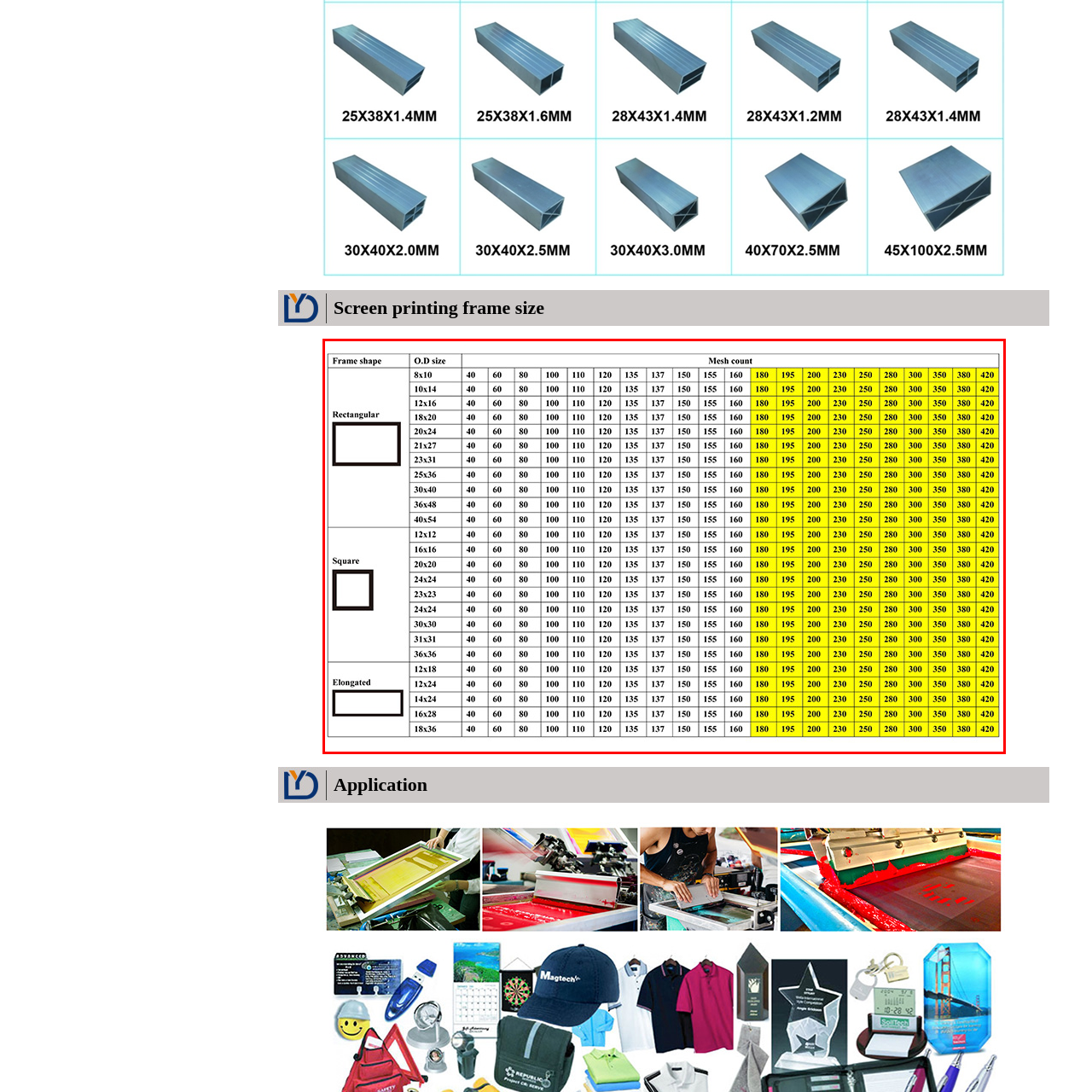Create a detailed narrative of the scene depicted inside the red-outlined image.

This image showcases a detailed chart providing specifications for screen printing frames, featuring various frame shapes: rectangular, square, and elongated. Each section lists the outer dimensions (O.D. size) alongside corresponding mesh counts for different sizes. 

The rectangular section features sizes ranging from 8x10 to 36x48, with varying mesh counts tailored for specific printing needs. The square section includes dimensions such as 16x16 and 24x24, while the elongated section outlines sizes like 12x18 and 18x36. The mesh count information, highlighted in yellow, indicates the screen’s capability of producing different printing effects based on the fineness of the mesh, critical for achieving desired print quality.

This chart serves as a comprehensive reference for selecting the appropriate frame size and mesh count for UV ink printing, making it an essential tool for screen printing professionals.